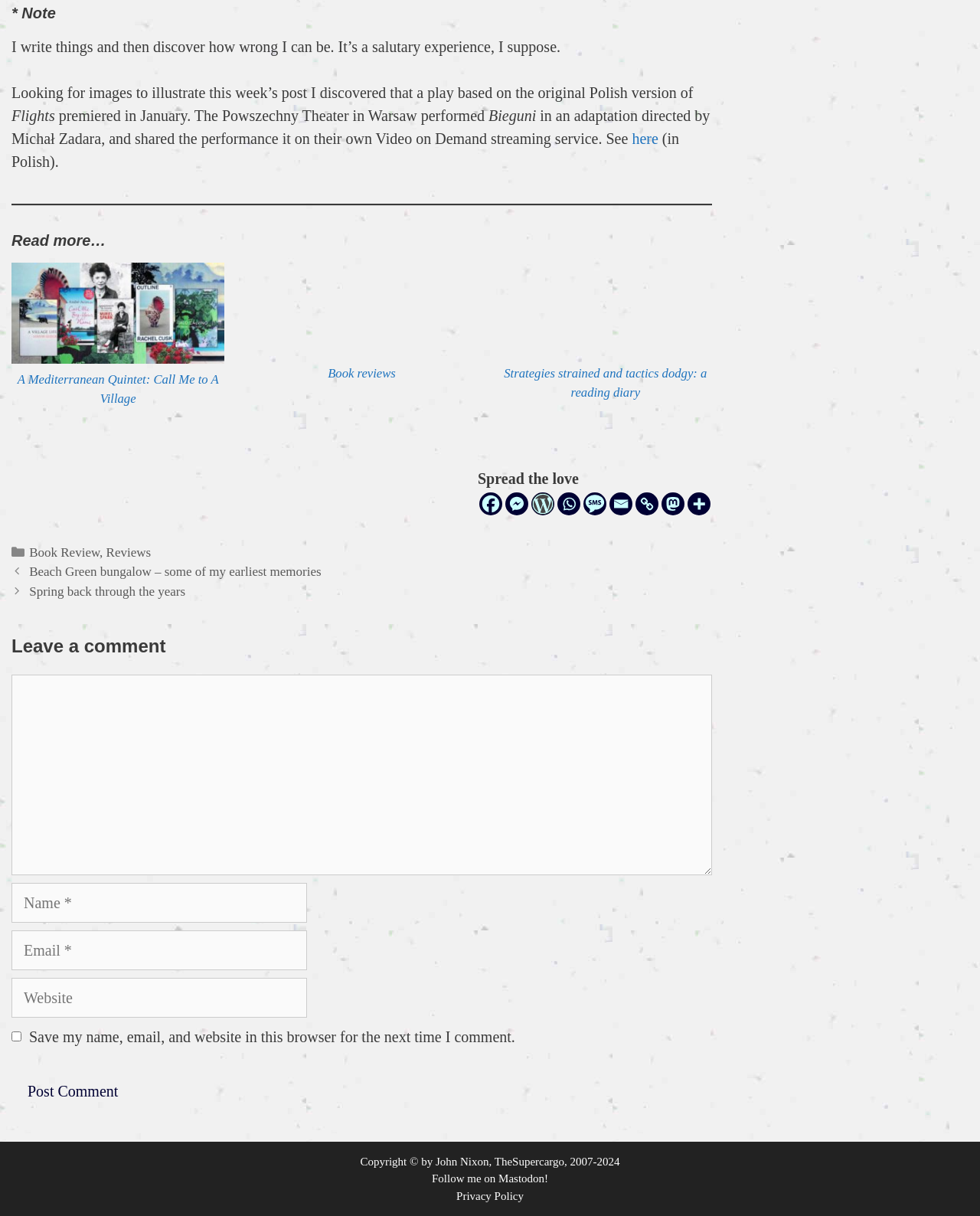Please provide a detailed answer to the question below based on the screenshot: 
What is the title of the post?

The title of the post can be found in the StaticText element with the text 'Flights' at coordinates [0.012, 0.088, 0.06, 0.102].